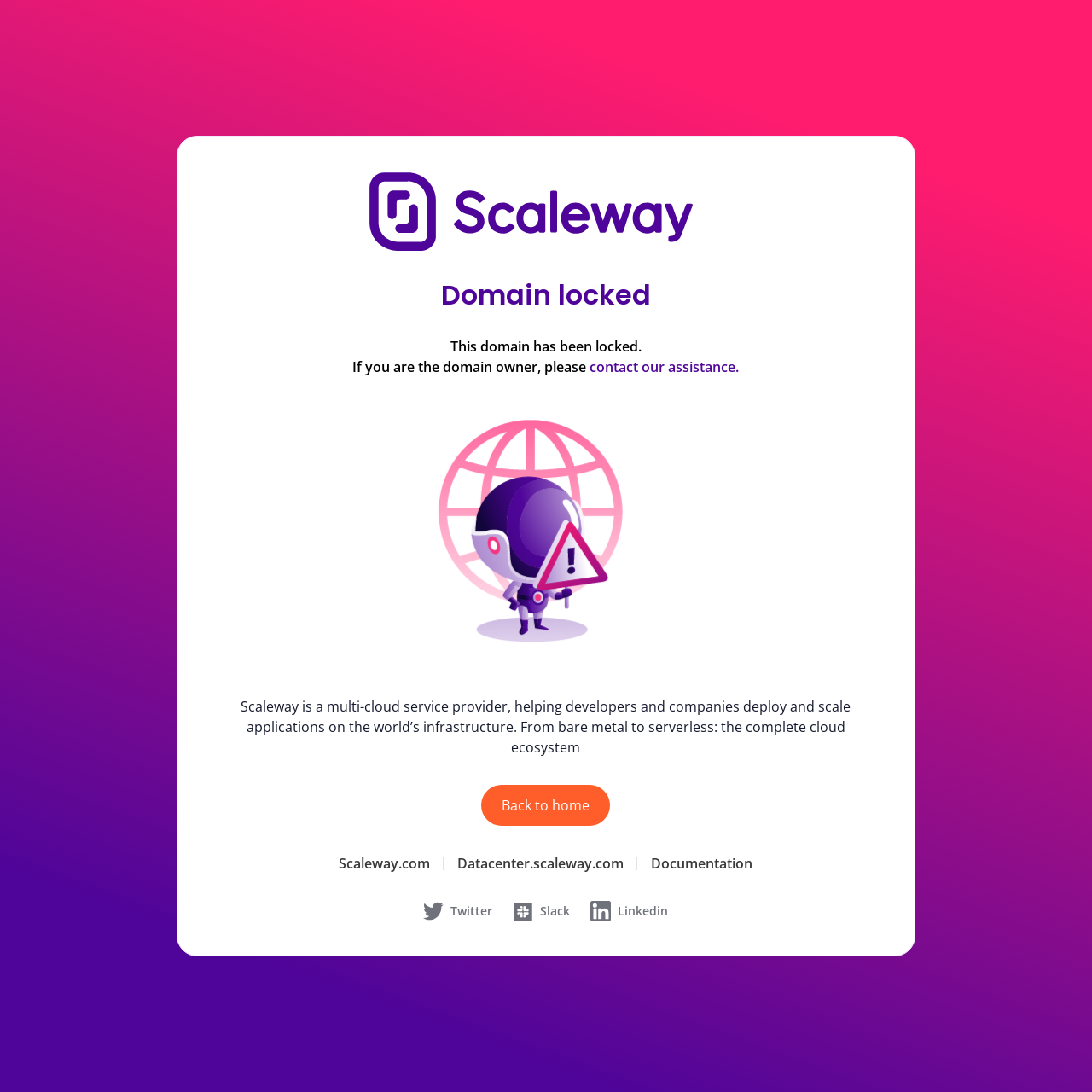Provide the bounding box coordinates of the HTML element this sentence describes: "Documentation". The bounding box coordinates consist of four float numbers between 0 and 1, i.e., [left, top, right, bottom].

[0.596, 0.782, 0.689, 0.799]